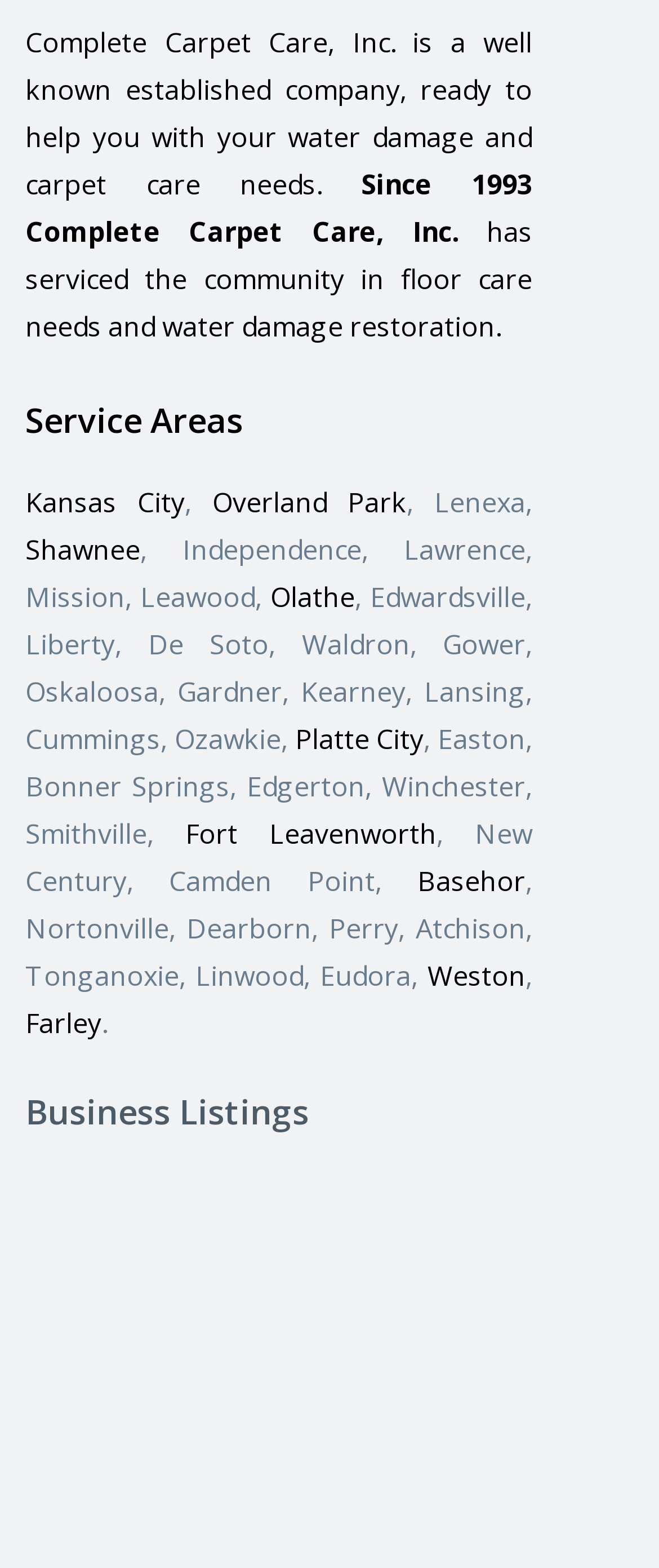Find the bounding box coordinates of the element's region that should be clicked in order to follow the given instruction: "Click on the 'Platte City' link". The coordinates should consist of four float numbers between 0 and 1, i.e., [left, top, right, bottom].

[0.447, 0.46, 0.643, 0.483]